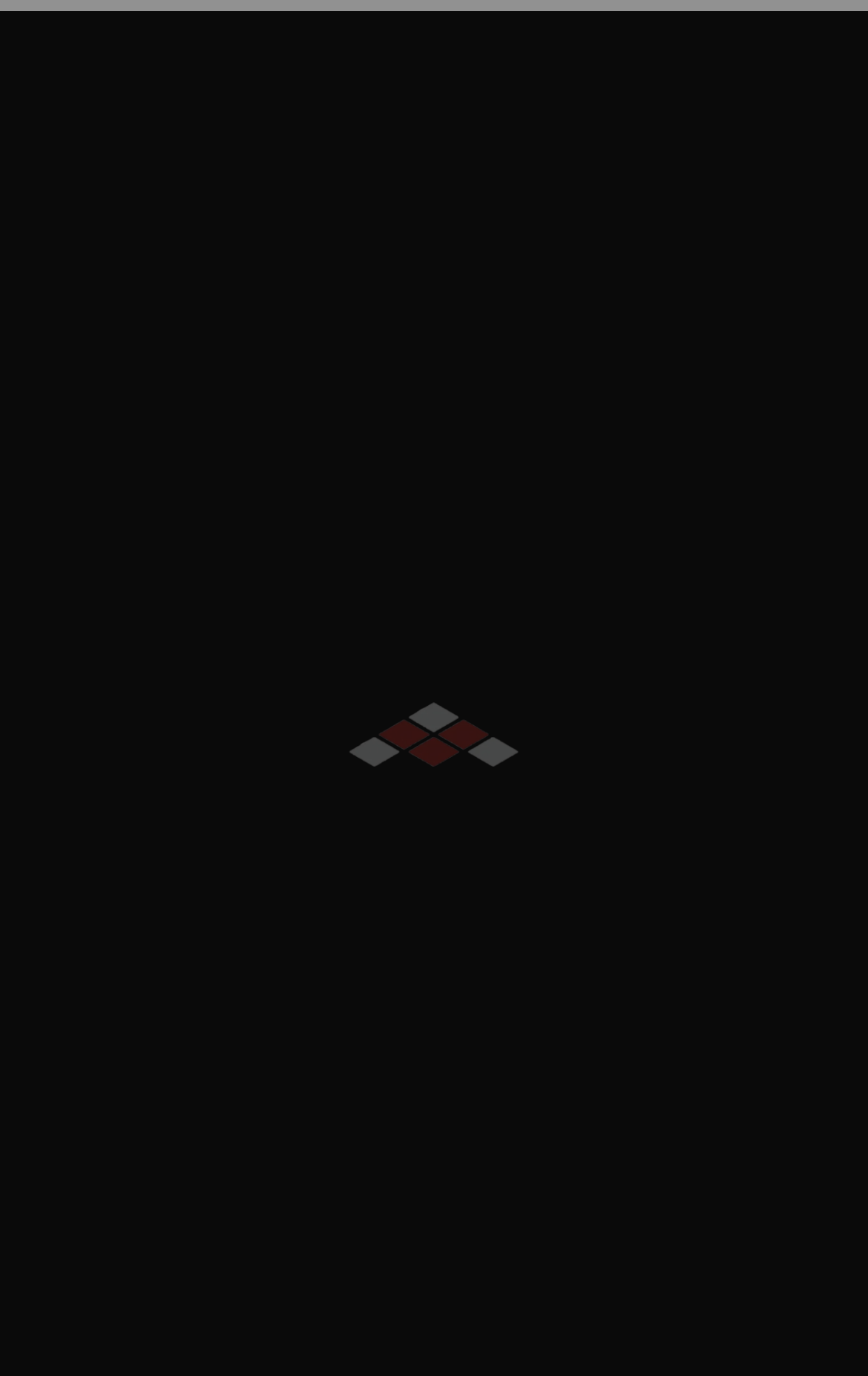How many social media links are there?
Using the picture, provide a one-word or short phrase answer.

5